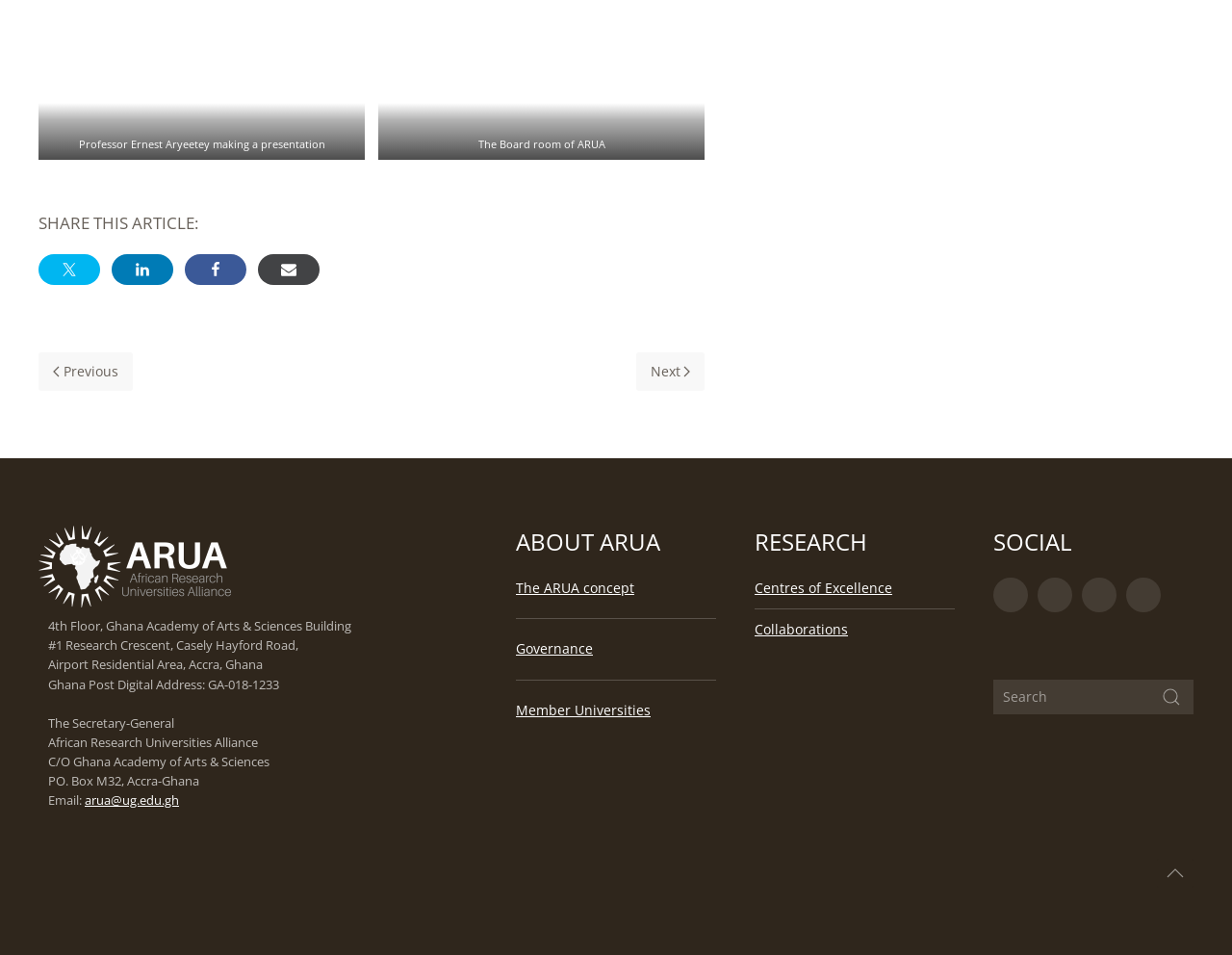What is the address of ARUA?
Give a single word or phrase answer based on the content of the image.

4th Floor, Ghana Academy of Arts & Sciences Building